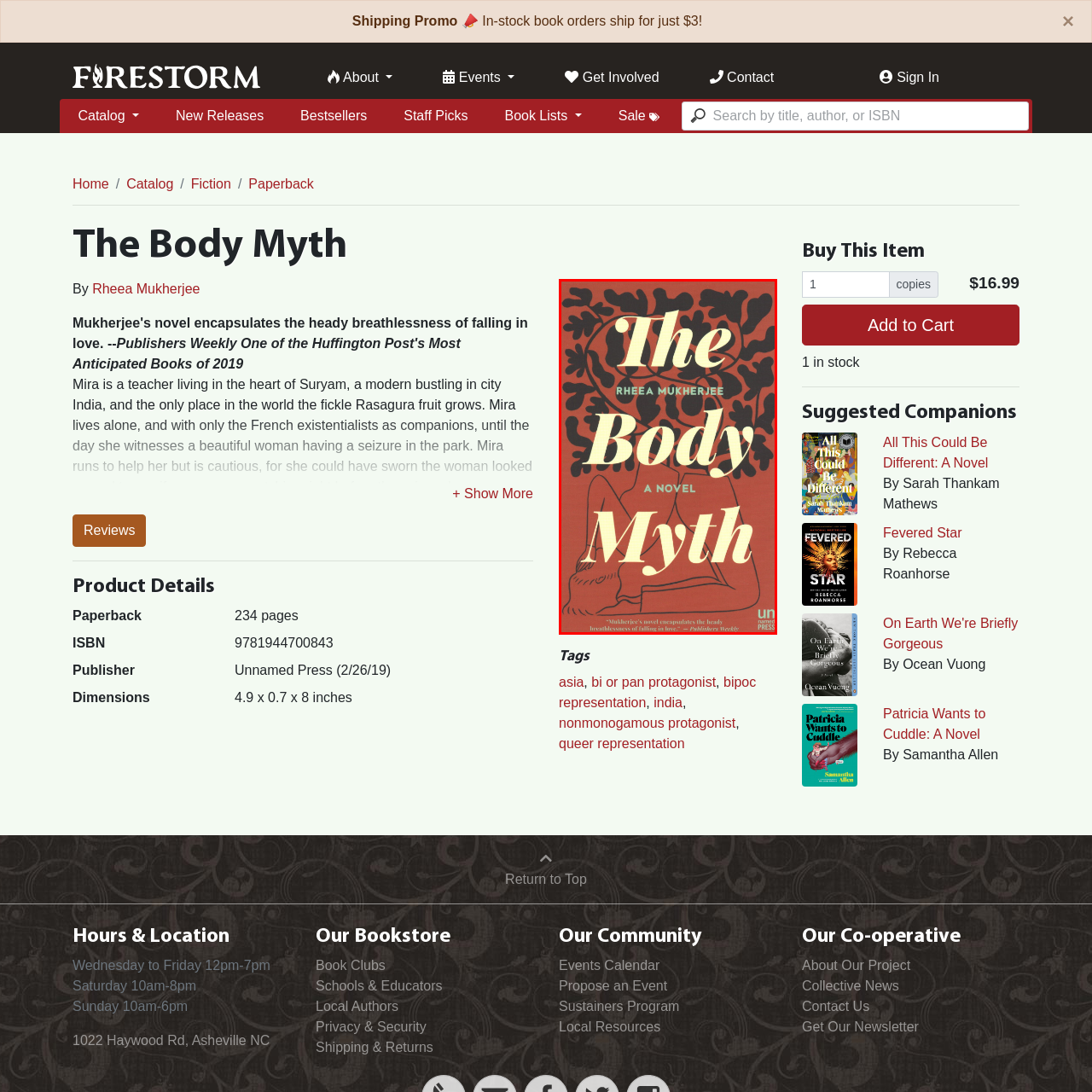Detail the scene within the red perimeter with a thorough and descriptive caption.

The image features the book cover of "The Body Myth," a novel by Rheea Mukherjee. The design prominently displays the title in large, cream-colored font against a striking orange background, which is adorned with intricate black floral patterns. The author's name, Rheea Mukherjee, is elegantly placed above the title, subtly emphasizing her contribution to contemporary literature. This edition is published by Unnamed Press and includes a notable quote from Publishers Weekly stating, "Mukherjee's novel encapsulates the bodily inaccessibility of falling in love." The overall aesthetic combines modern typography with artistic illustrations, making it visually appealing and inviting for readers interested in exploring themes of identity and connection in a vibrant narrative.